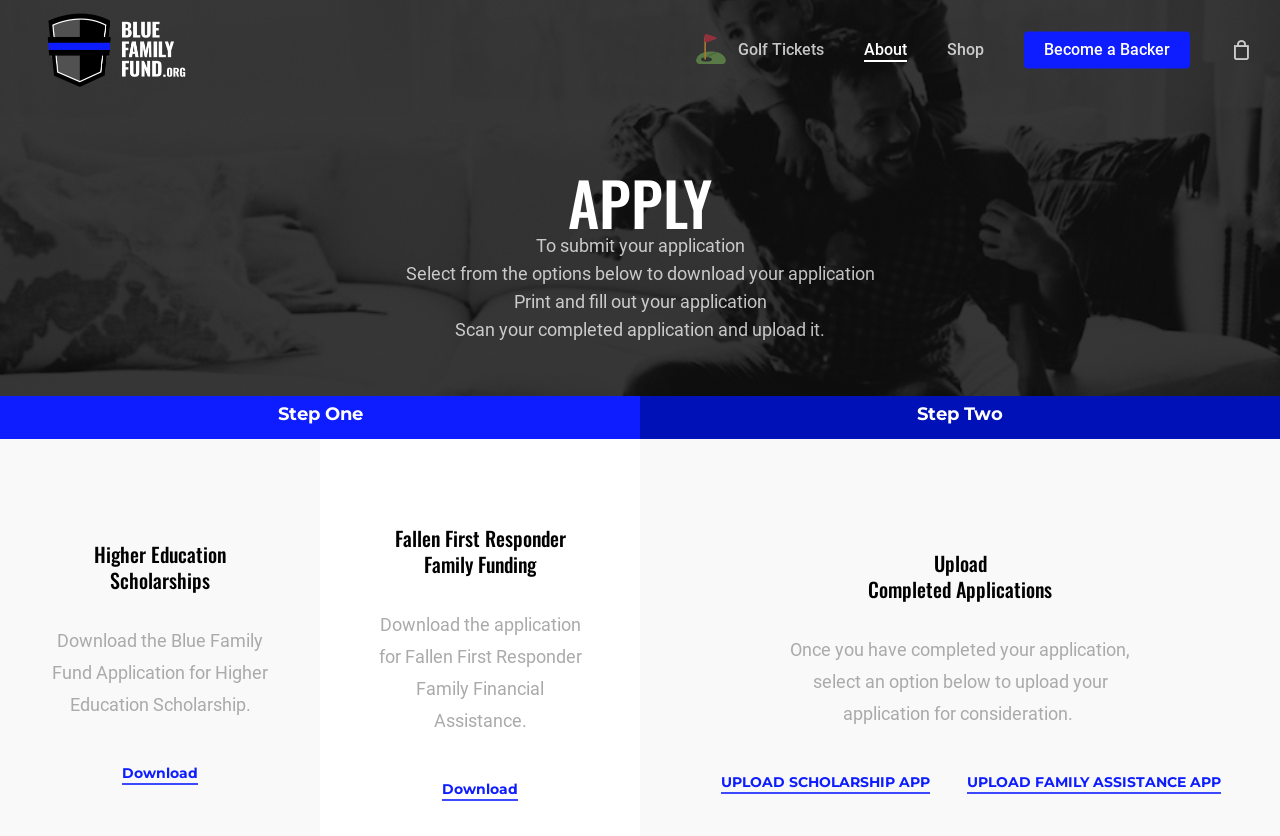Identify and provide the bounding box for the element described by: "UPLOAD FAMILY ASSISTANCE APP".

[0.756, 0.921, 0.954, 0.949]